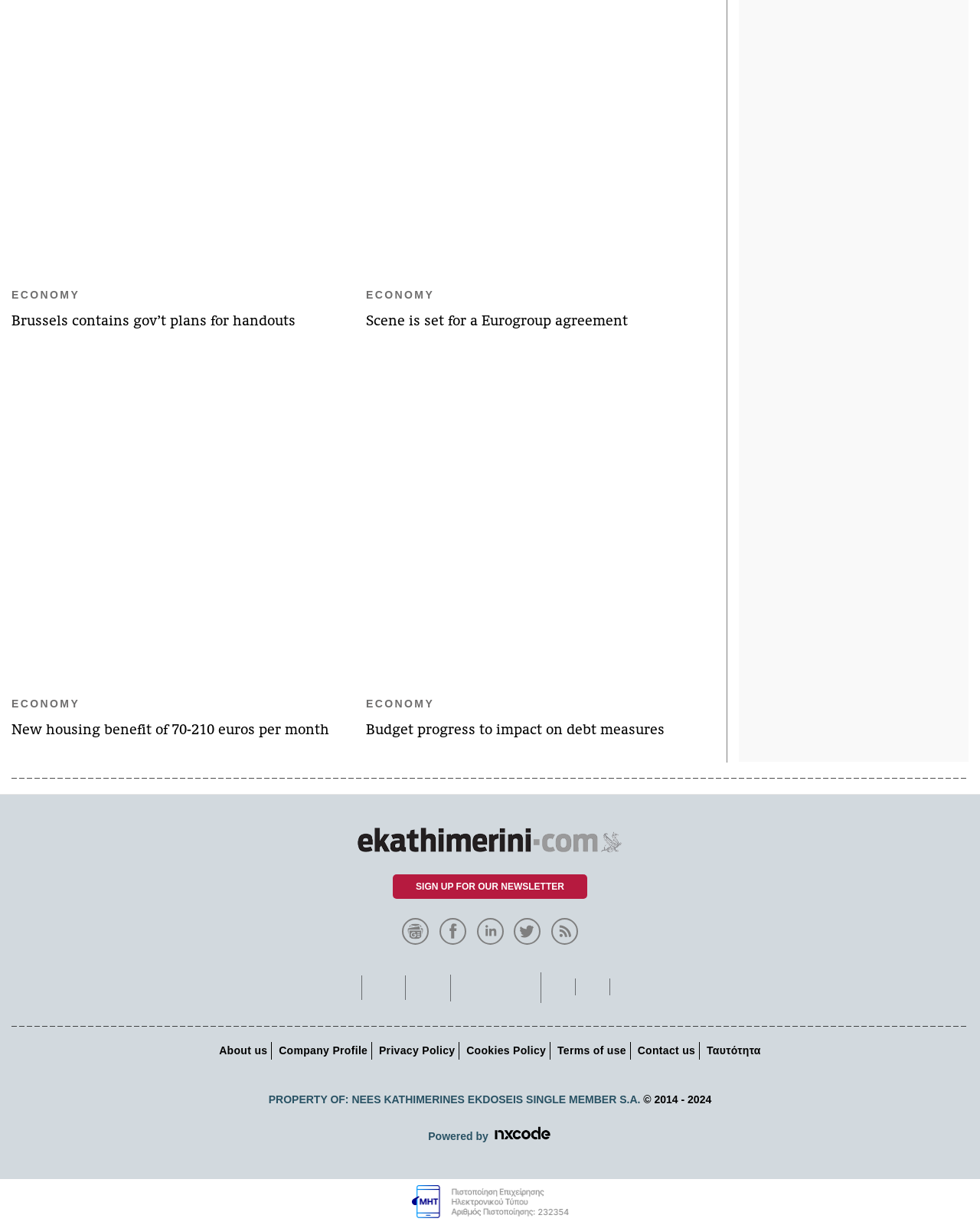Using the provided description Search, find the bounding box coordinates for the UI element. Provide the coordinates in (top-left x, top-left y, bottom-right x, bottom-right y) format, ensuring all values are between 0 and 1.

None